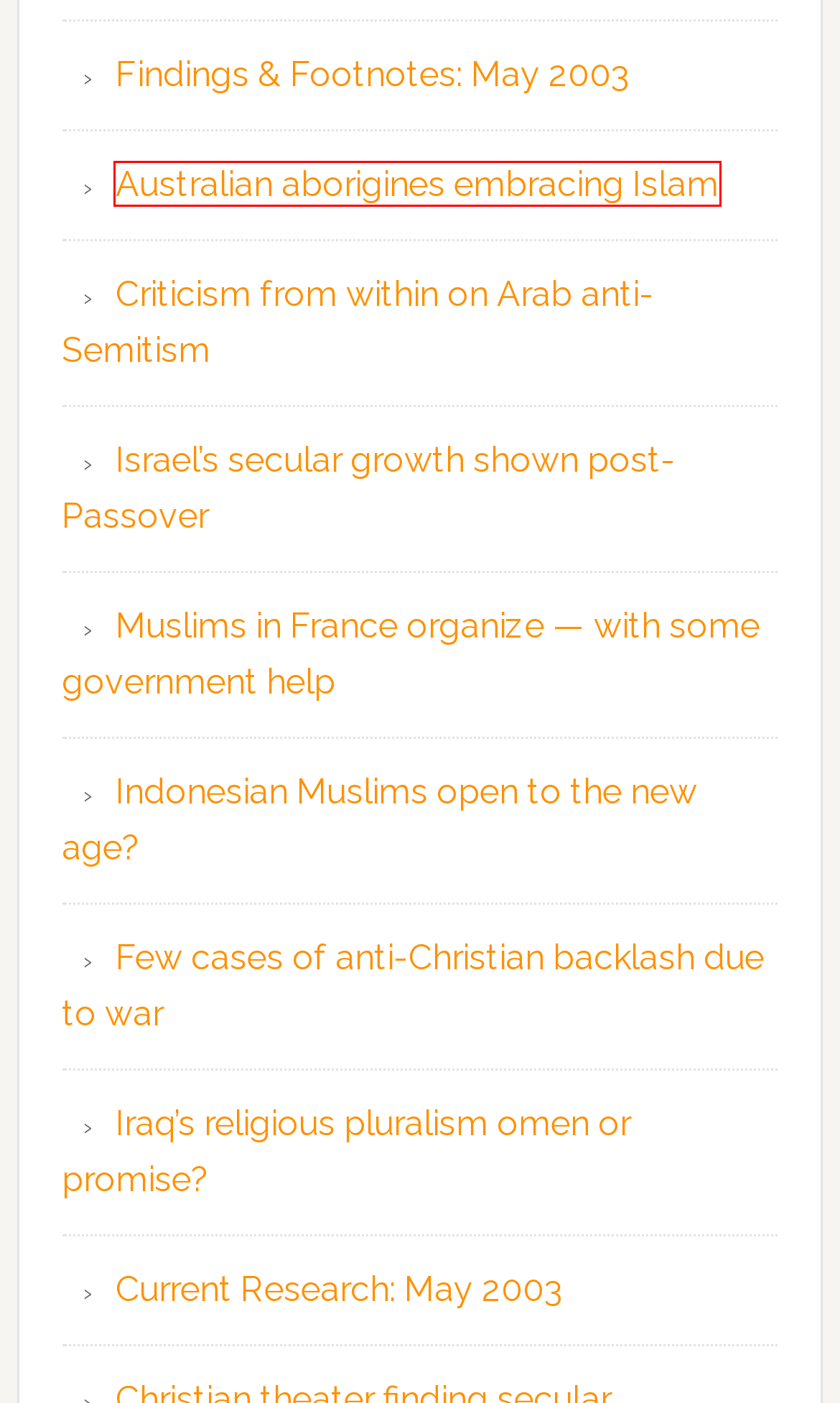Given a screenshot of a webpage with a red bounding box around a UI element, please identify the most appropriate webpage description that matches the new webpage after you click on the element. Here are the candidates:
A. Muslims in France organize — with some government help - Religion Watch Archives
B. Israel's secular growth shown post-Passover - Religion Watch Archives
C. Indonesian Muslims open to the new age? - Religion Watch Archives
D. Few cases of anti-Christian backlash due to war - Religion Watch Archives
E. Iraq's religious pluralism omen or promise? - Religion Watch Archives
F. Australian aborigines embracing Islam - Religion Watch Archives
G. May 2003 - Religion Watch Archives
H. Criticism from within on Arab anti-Semitism - Religion Watch Archives

F